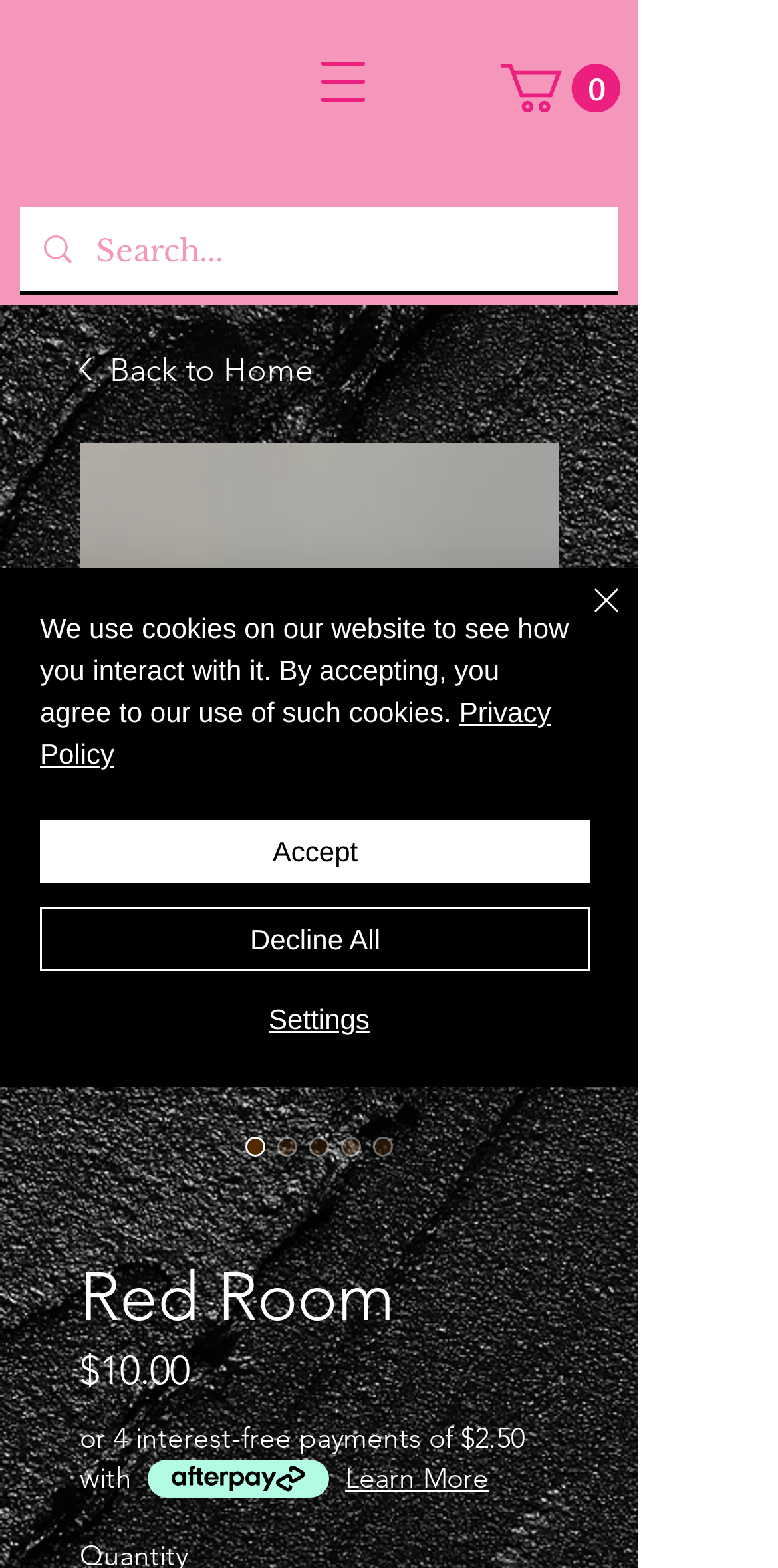What is the alternative payment option?
Please provide a comprehensive answer to the question based on the webpage screenshot.

The alternative payment option can be found in the StaticText element with the text 'or 4 interest-free payments of $2.50'.